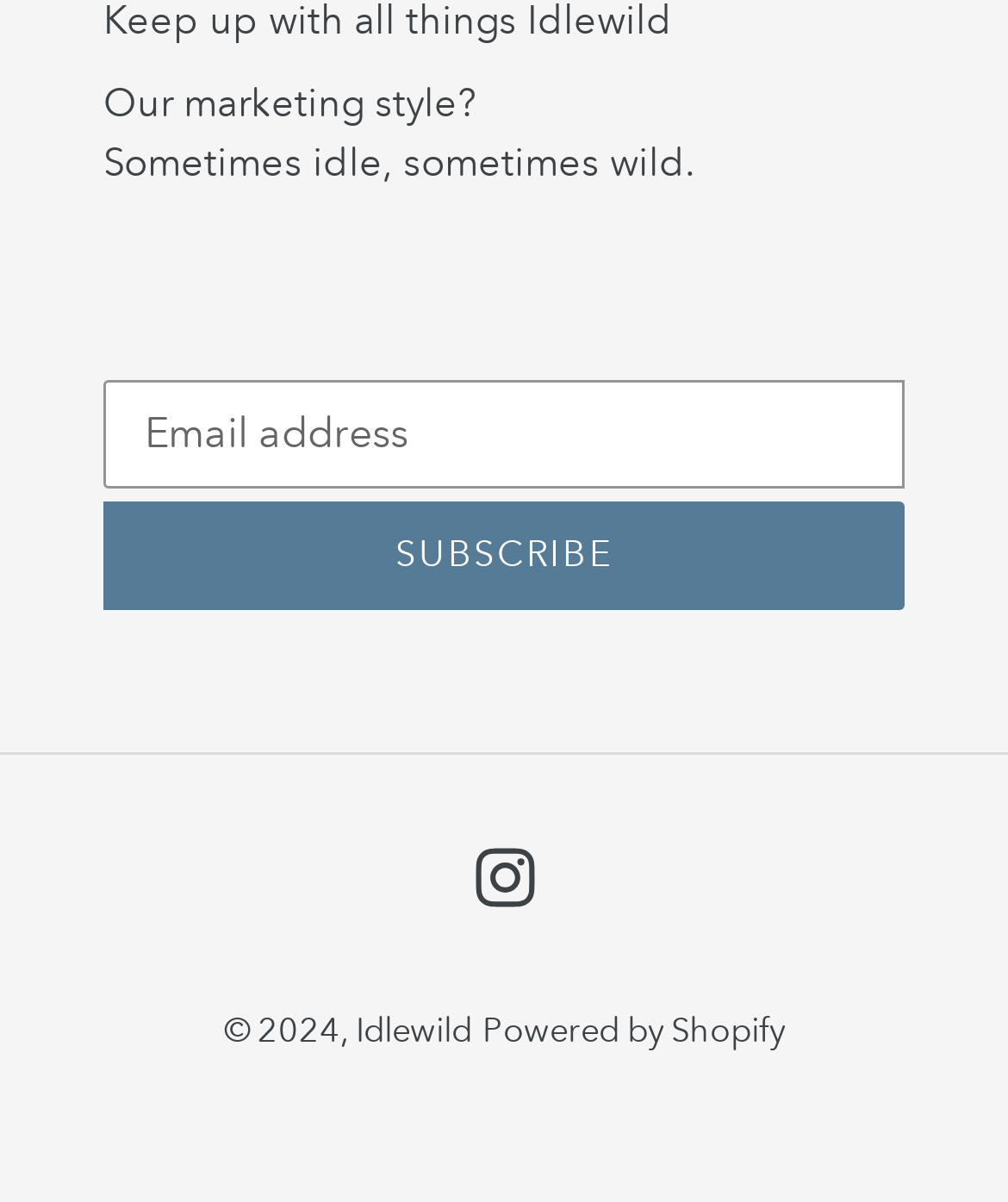Given the content of the image, can you provide a detailed answer to the question?
What is the marketing style described as?

The question is asking about the marketing style described on the webpage. By looking at the StaticText element with the text 'Sometimes idle, sometimes wild.', we can infer that the marketing style is described as idle and wild.